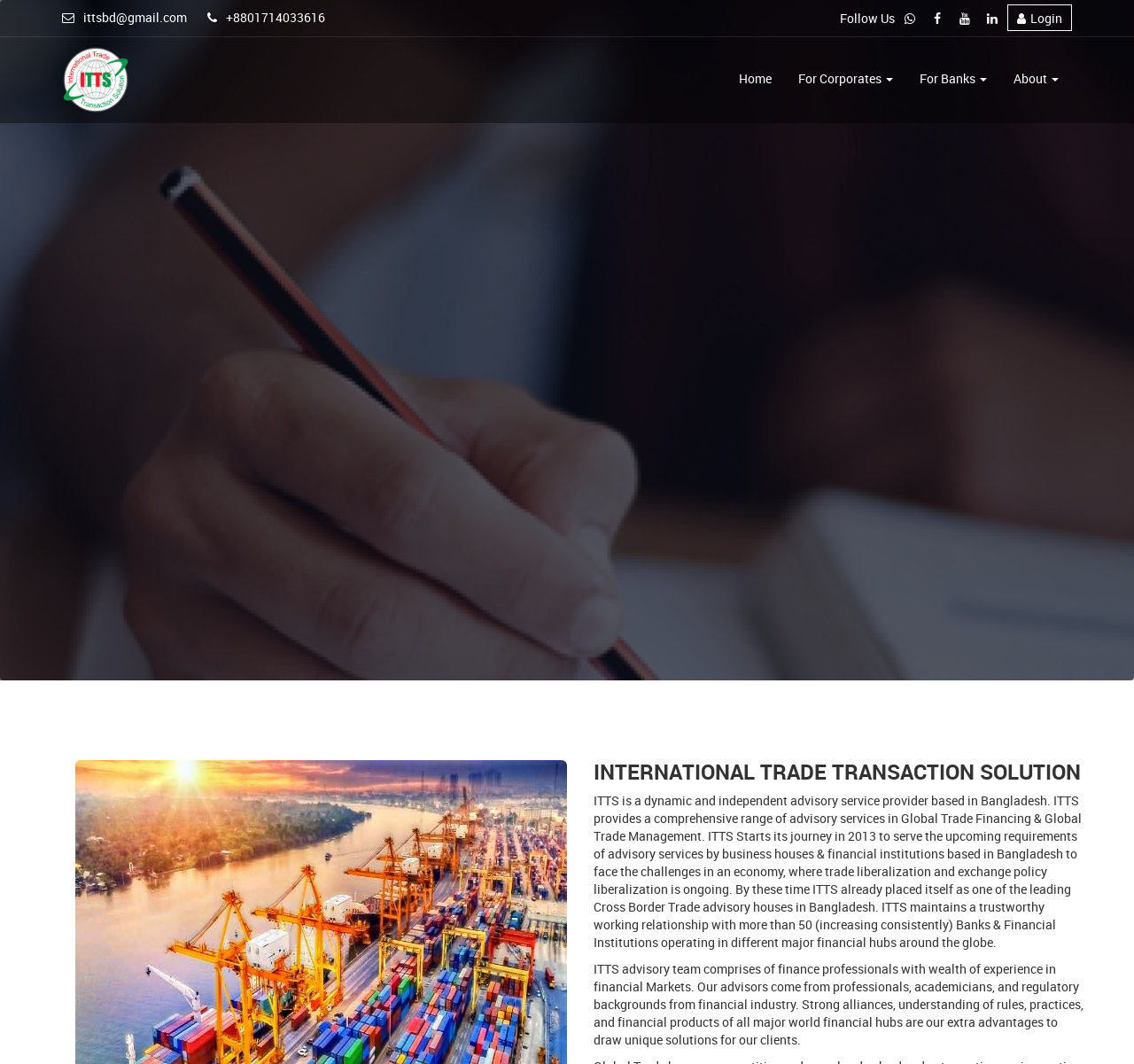What is the company's phone number?
Please provide a detailed answer to the question.

The phone number can be found on the top left corner of the webpage, next to the email address.